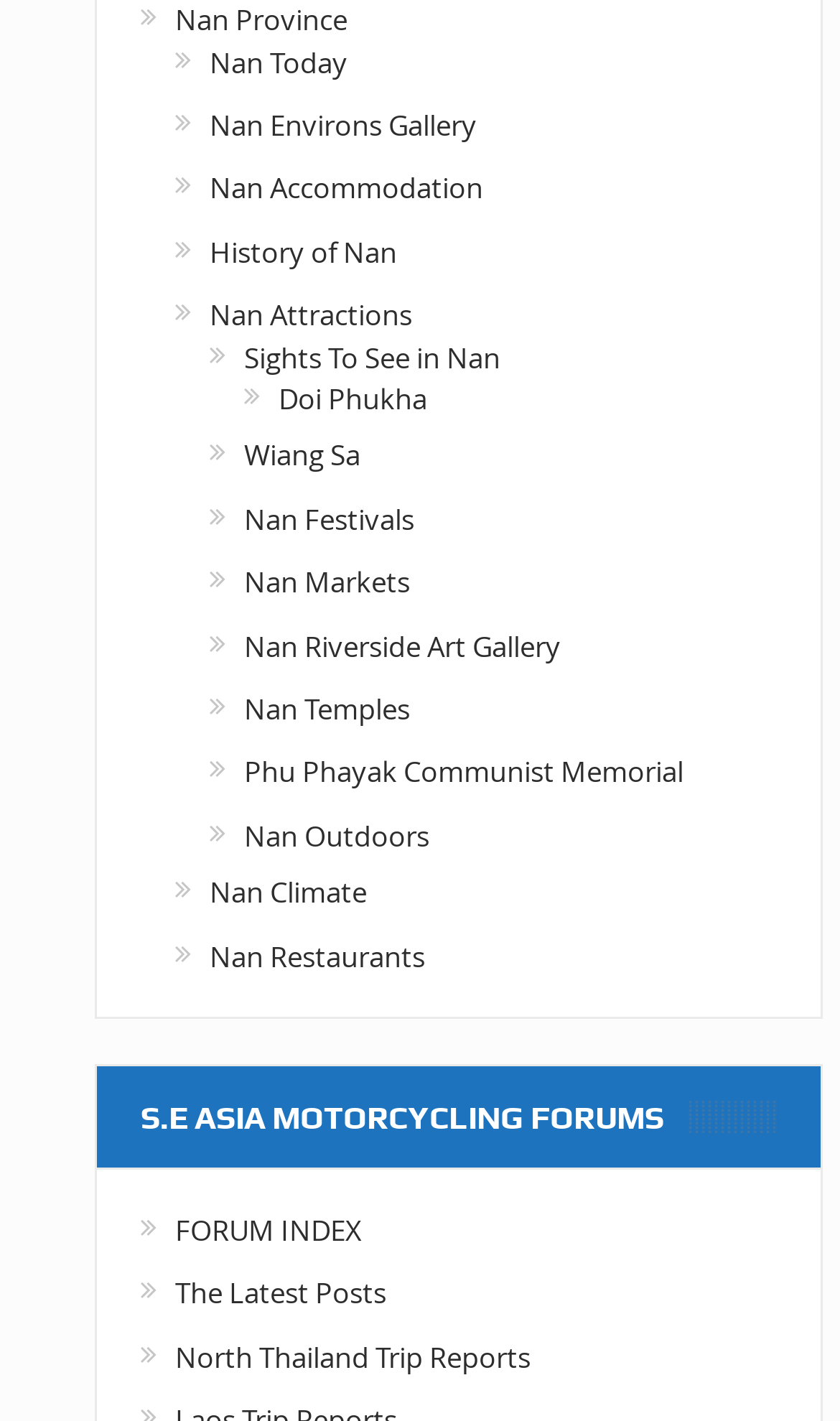Identify the bounding box coordinates necessary to click and complete the given instruction: "explore Nan Attractions".

[0.249, 0.208, 0.49, 0.235]